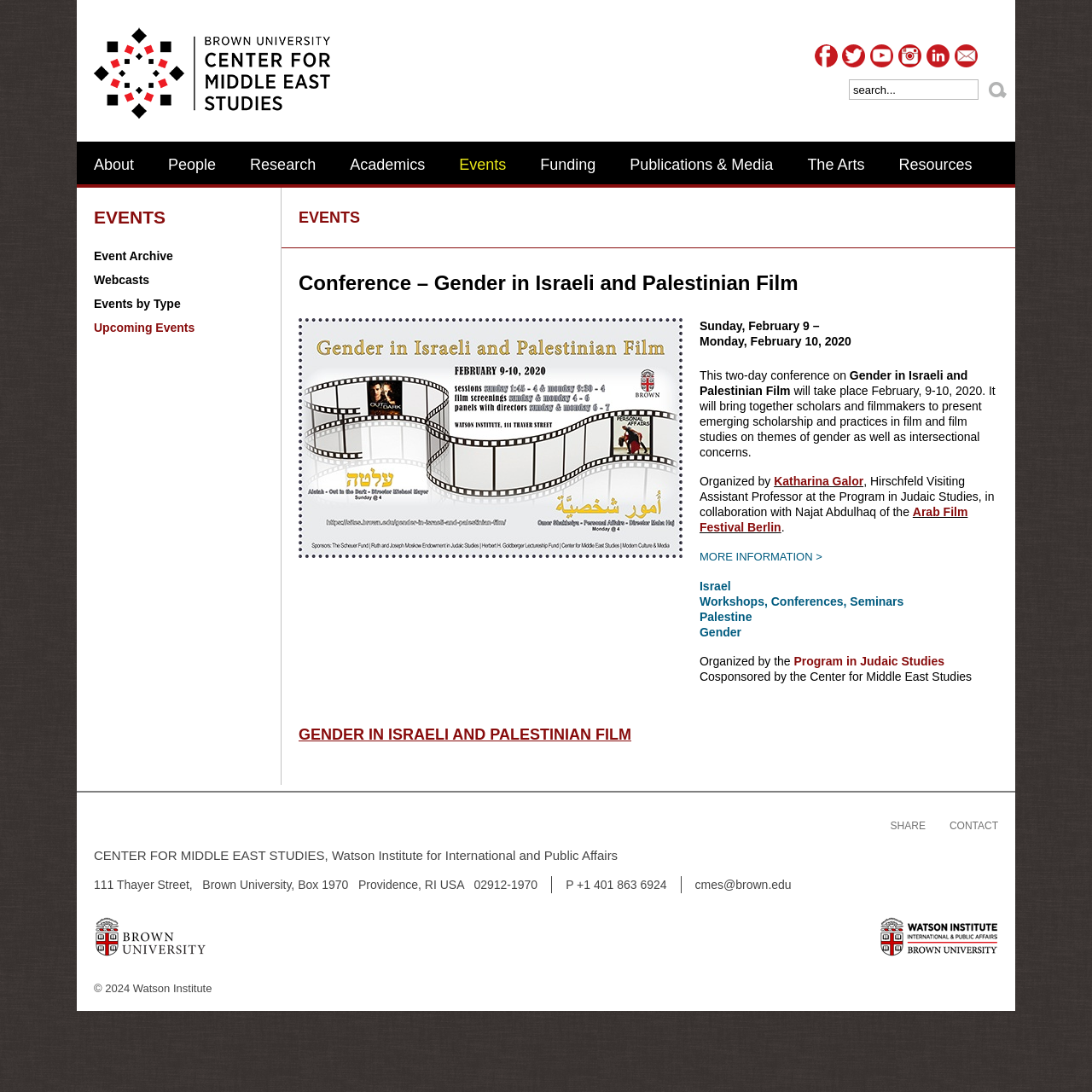Using the element description: "Events by Type", determine the bounding box coordinates for the specified UI element. The coordinates should be four float numbers between 0 and 1, [left, top, right, bottom].

[0.086, 0.269, 0.242, 0.291]